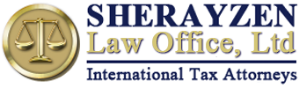Summarize the image with a detailed caption.

This image features the logo of Sherayzen Law Office, Ltd., a firm specializing in international tax law. The design includes a prominent emblem of balanced scales, symbolizing justice and legal expertise, presented against a golden circular backdrop. The firm’s name, "SHERAYZEN Law Office, Ltd.," is displayed prominently in bold blue letters above the descriptive tagline "International Tax Attorneys," indicating their focus and specialization in tax law services. The overall aesthetic conveys professionalism and authority in the field of international tax law, highlighting the firm's commitment to providing expert legal assistance in this complex area.